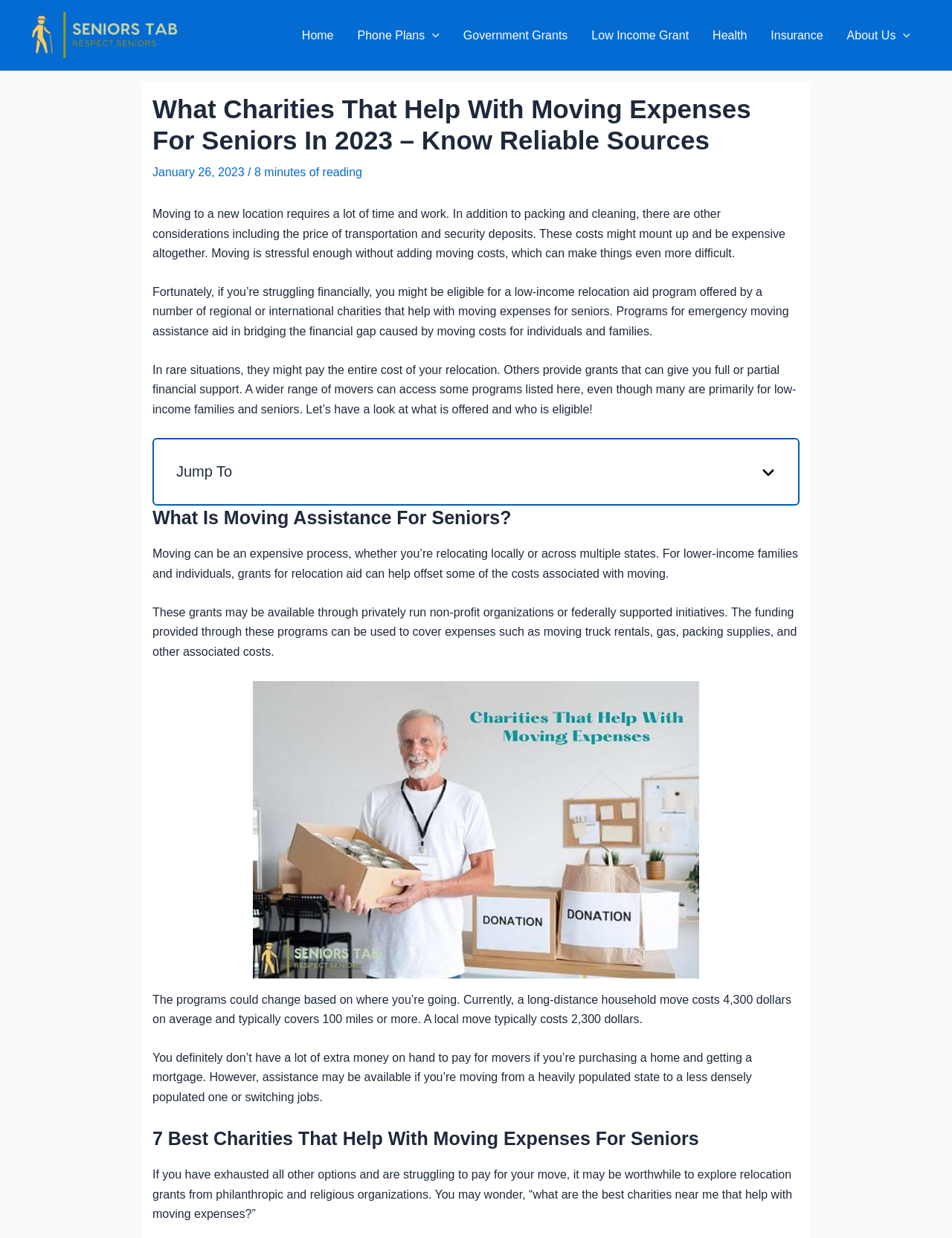Specify the bounding box coordinates of the region I need to click to perform the following instruction: "Click the 'Government Grants' link". The coordinates must be four float numbers in the range of 0 to 1, i.e., [left, top, right, bottom].

[0.474, 0.005, 0.609, 0.053]